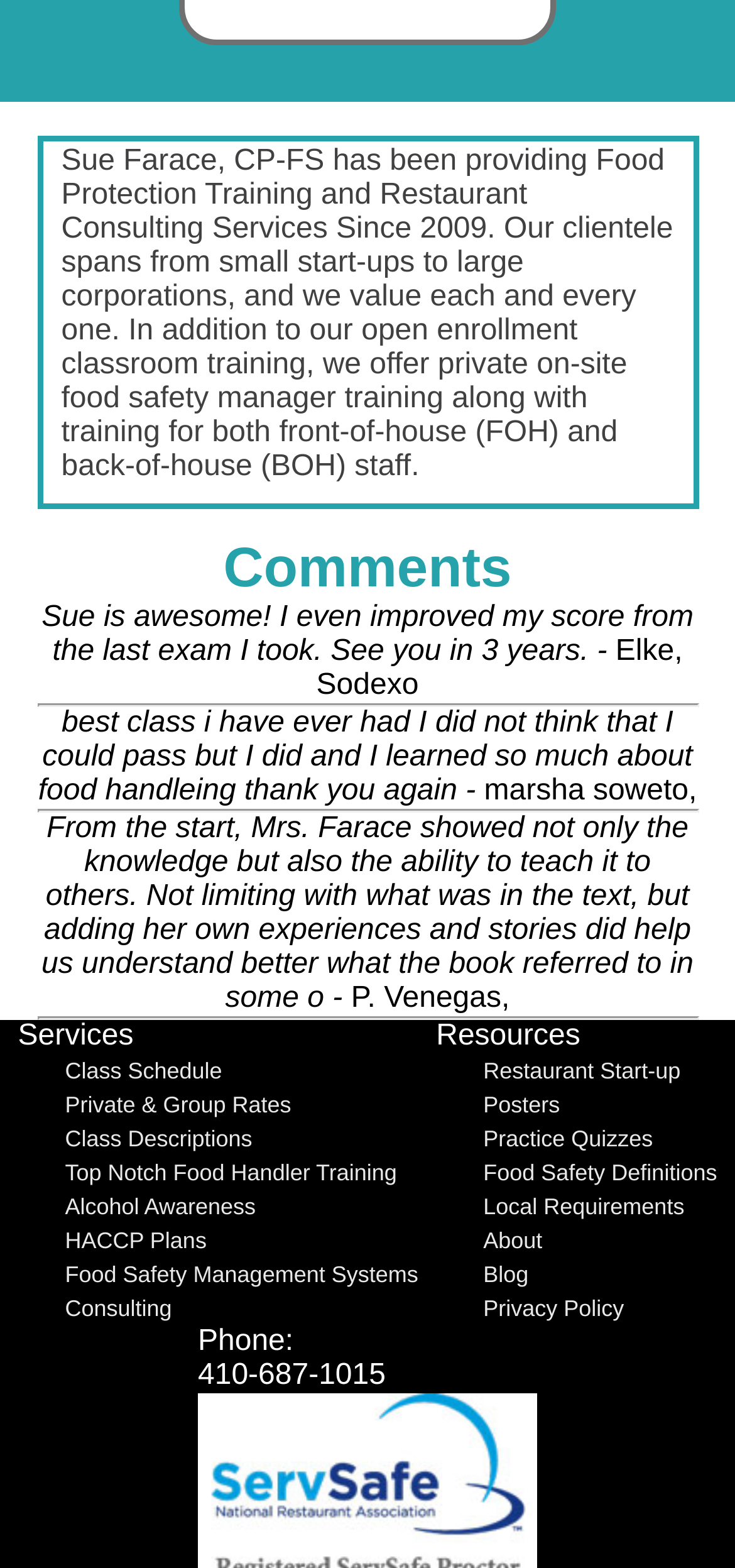Identify the bounding box coordinates for the region of the element that should be clicked to carry out the instruction: "View Top Notch Food Handler Training". The bounding box coordinates should be four float numbers between 0 and 1, i.e., [left, top, right, bottom].

[0.024, 0.739, 0.54, 0.756]